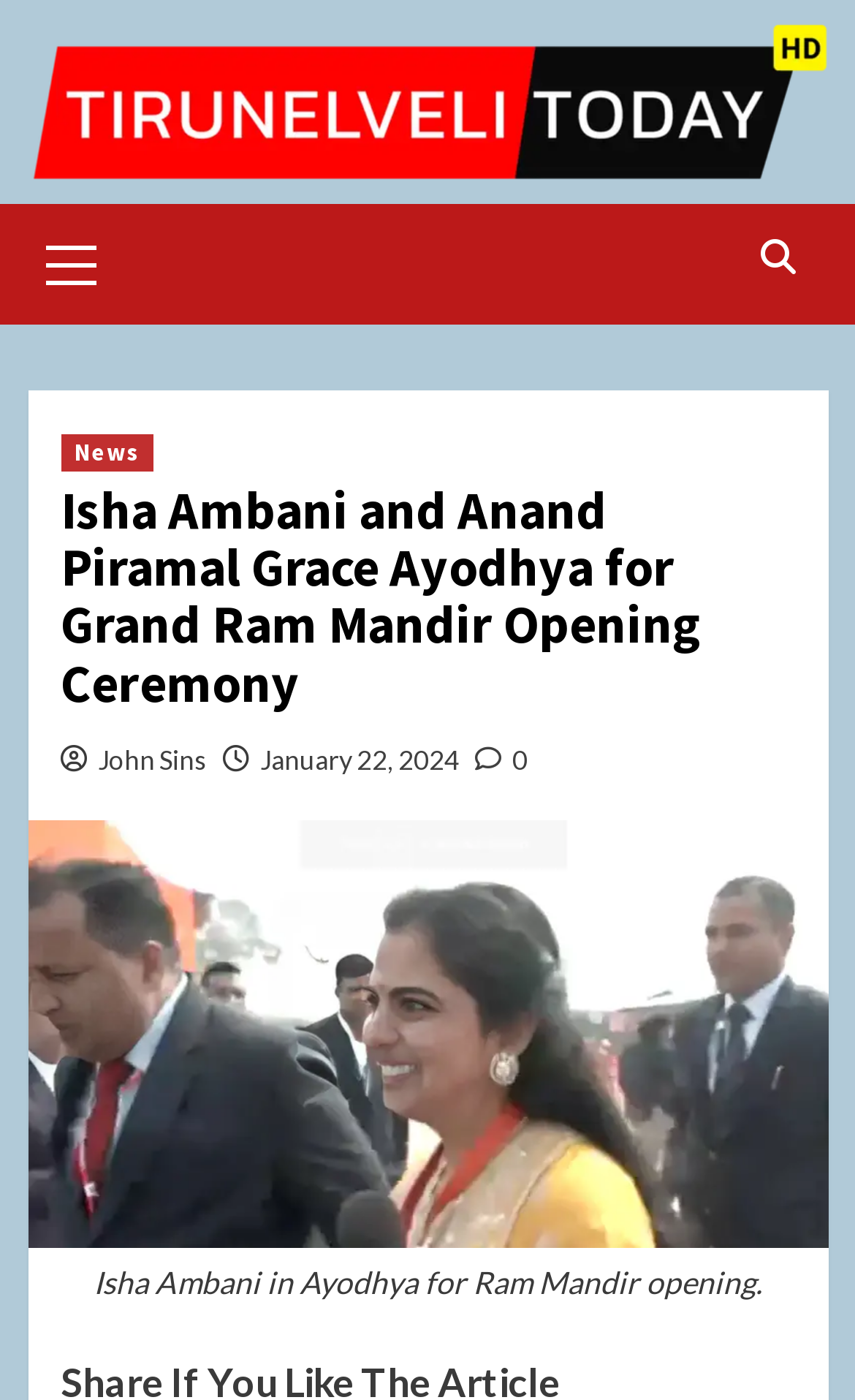Identify the bounding box of the UI element described as follows: "title="Search"". Provide the coordinates as four float numbers in the range of 0 to 1 [left, top, right, bottom].

[0.878, 0.157, 0.942, 0.212]